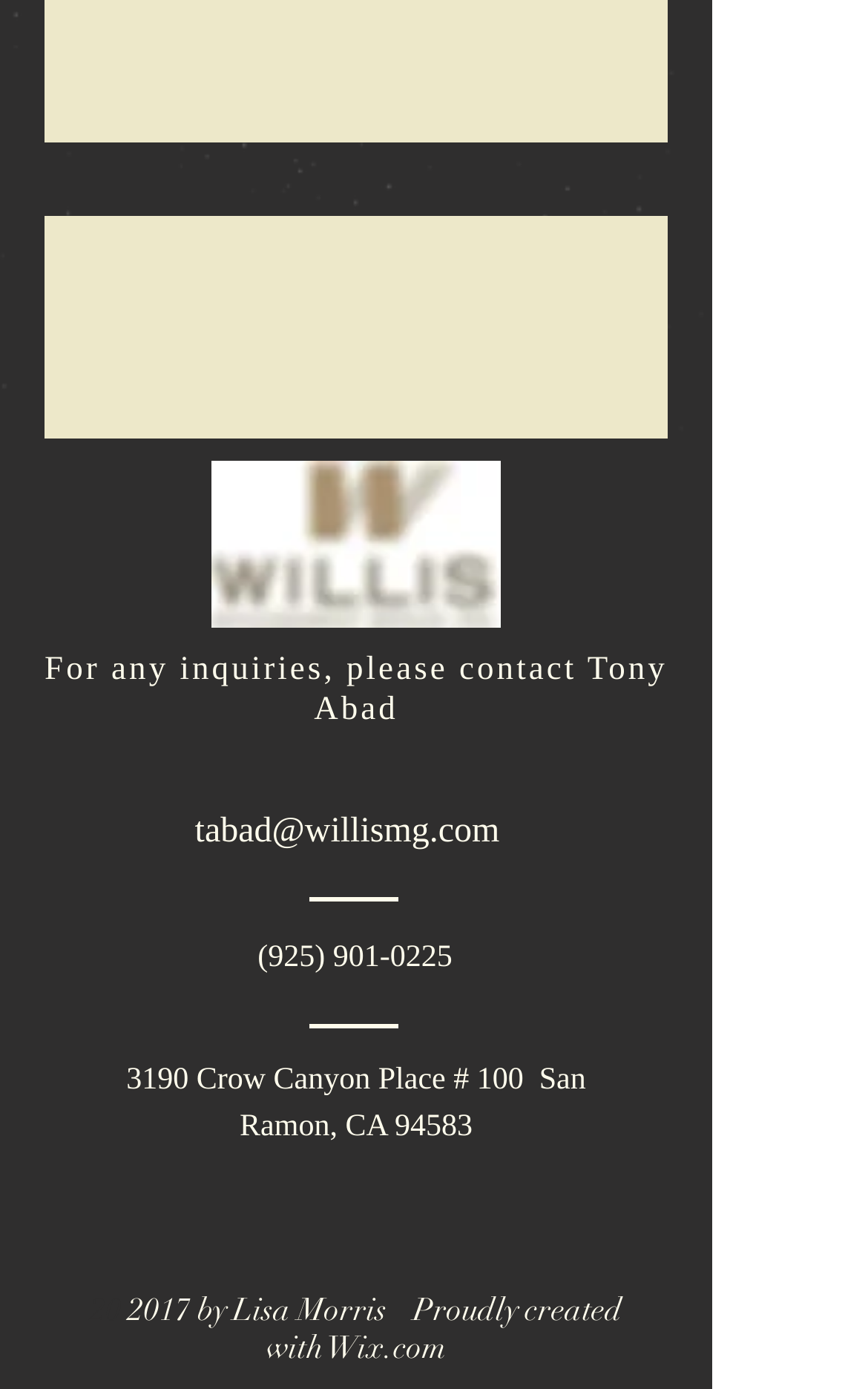Using the description "tabad@willismg.com", predict the bounding box of the relevant HTML element.

[0.224, 0.585, 0.576, 0.612]